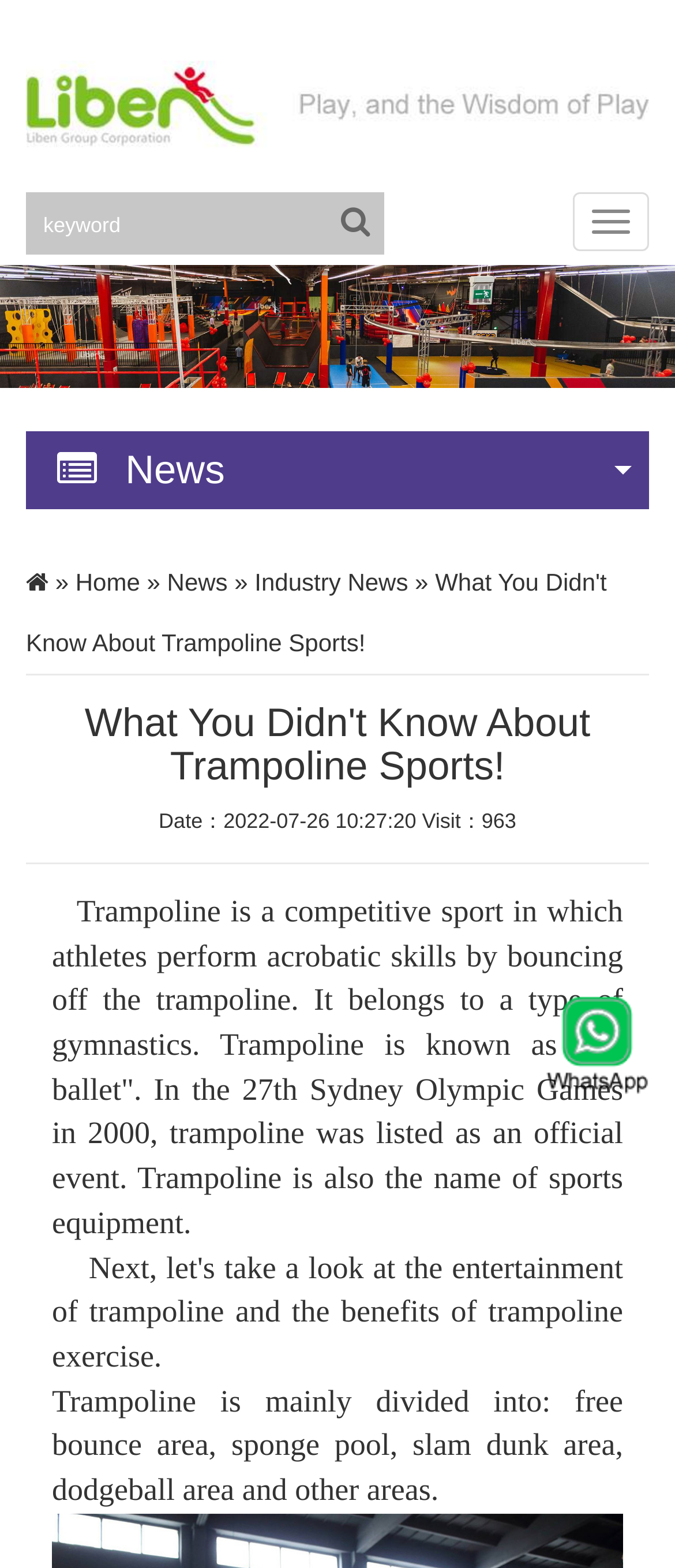What is the date of the news article?
Can you offer a detailed and complete answer to this question?

The date of the news article can be found in the text 'Date：2022-07-26 10:27:20 Visit：963' which is located below the main heading of the webpage.